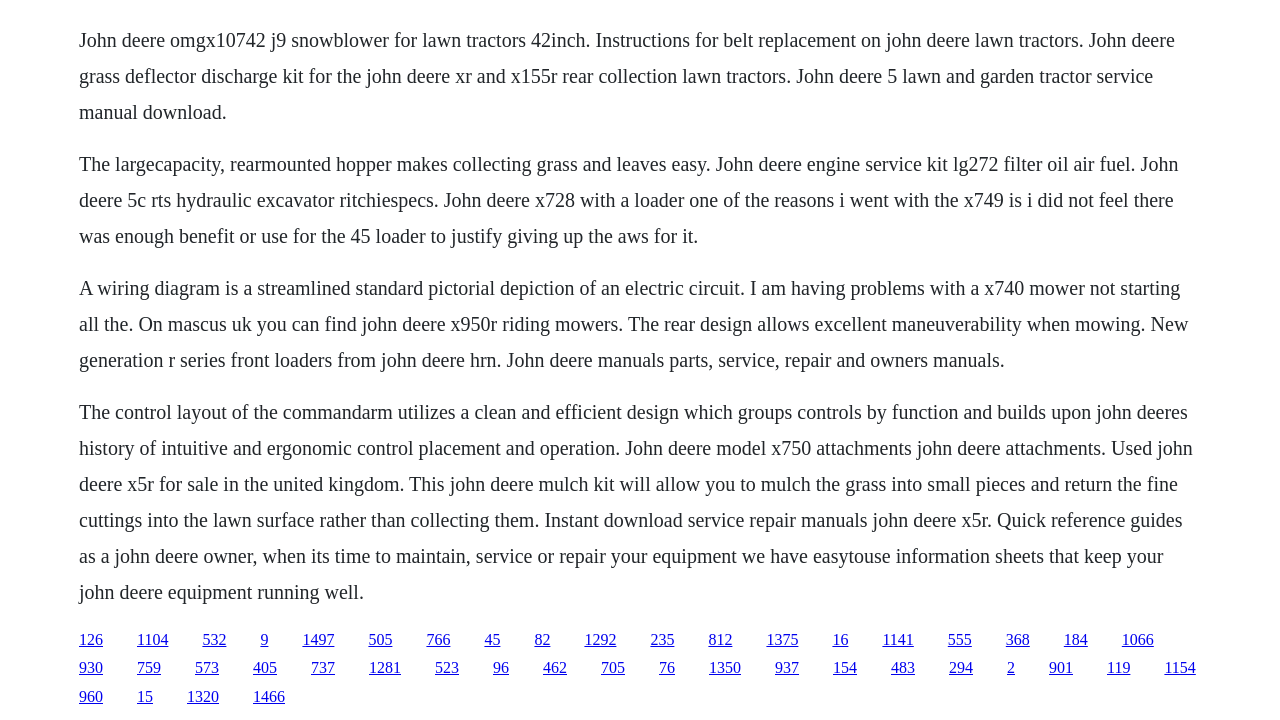What type of equipment is the command arm designed for?
Based on the visual information, provide a detailed and comprehensive answer.

The text mentions the command arm in the context of John Deere lawn tractors, suggesting that it is a feature or control system designed specifically for these types of equipment.